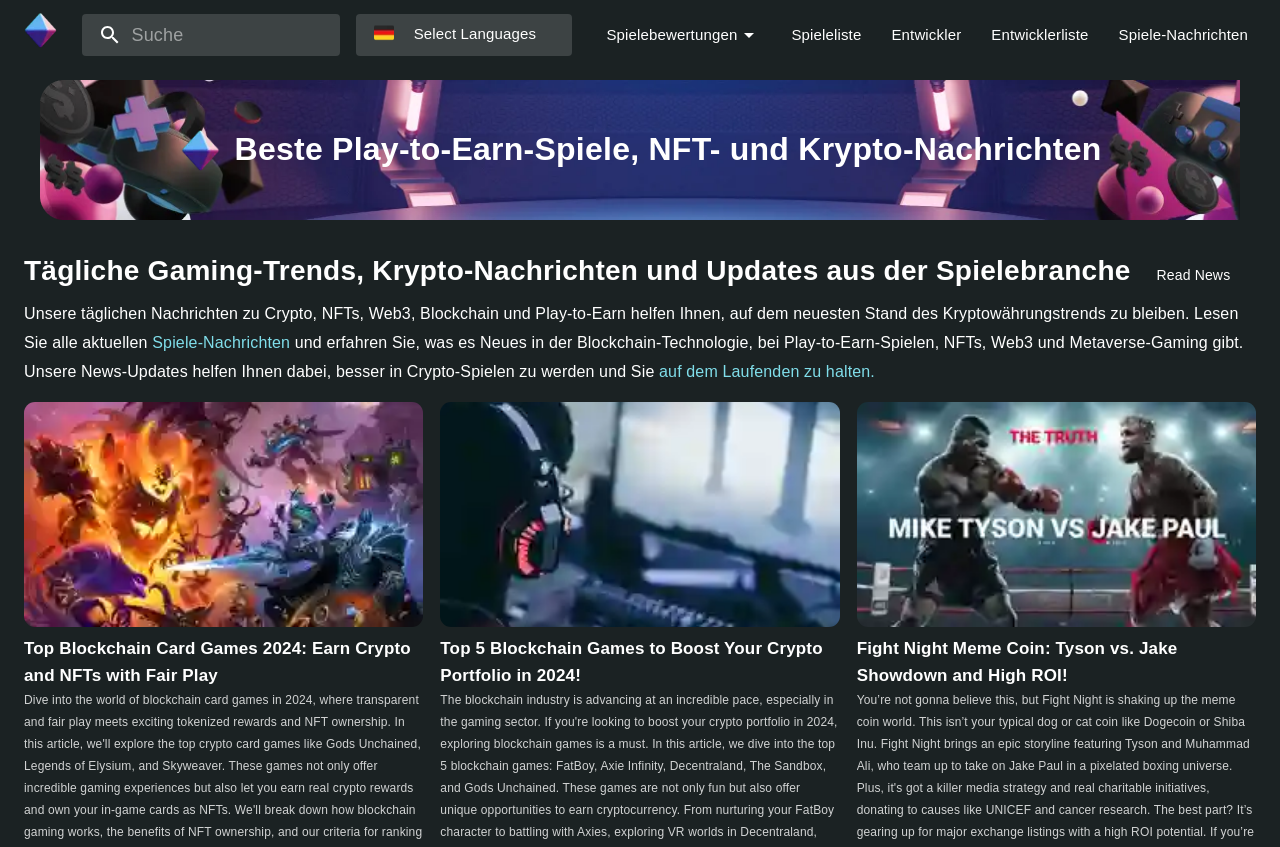What can users do on this webpage?
Examine the image and give a concise answer in one word or a short phrase.

Find play-to-earn games